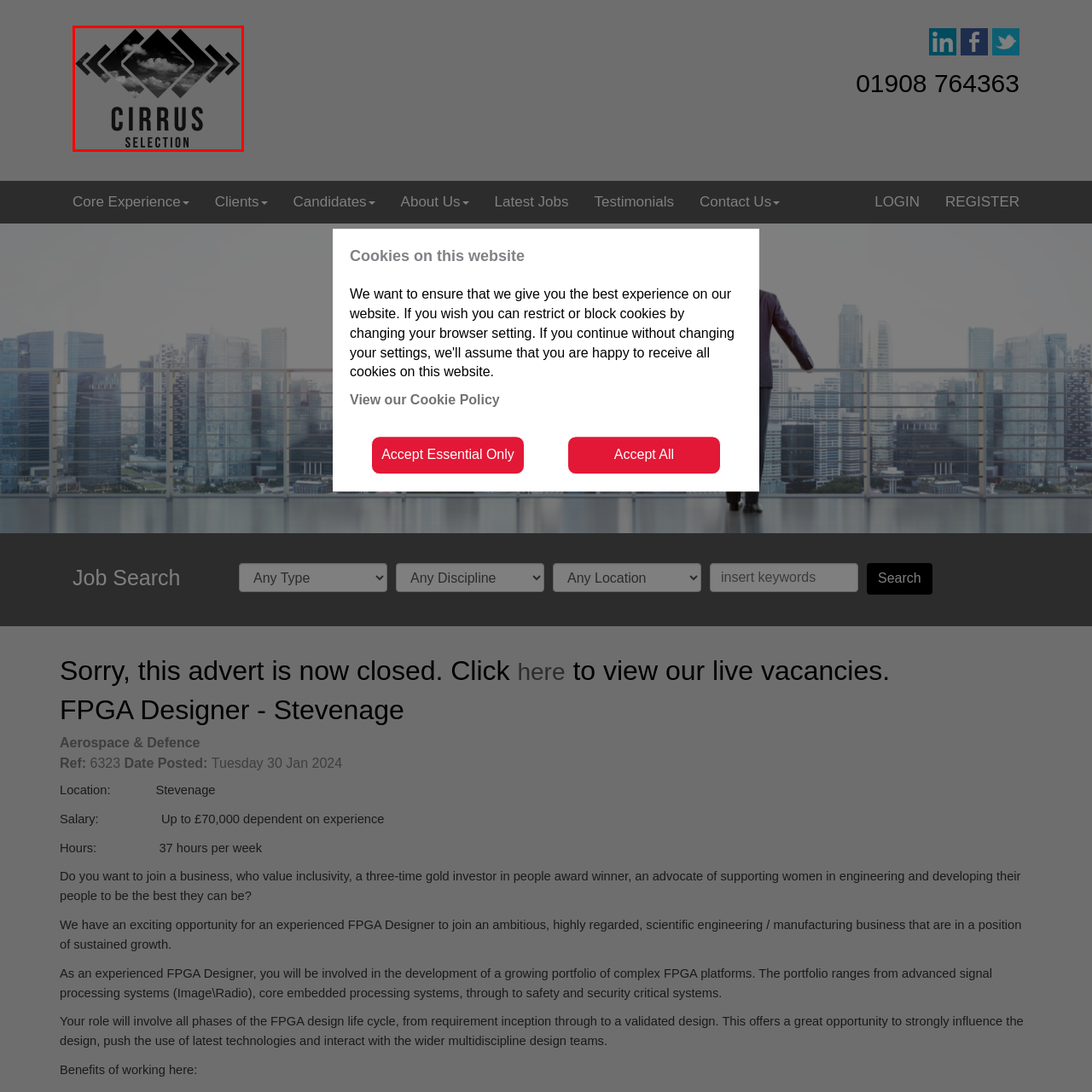Check the image marked by the red frame and reply to the question using one word or phrase:
What shape surrounds the cloud background?

Diamond-like figures